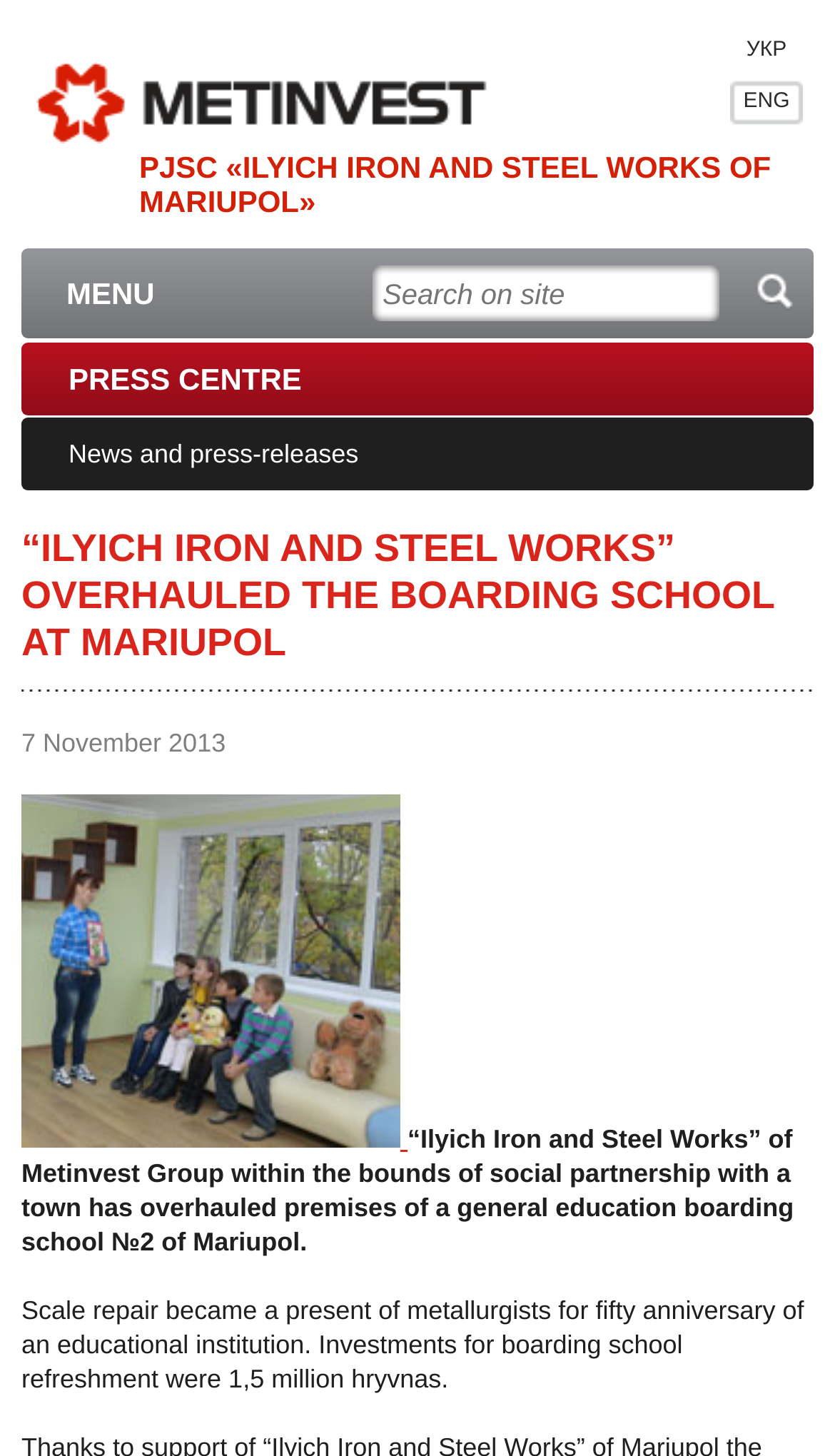Please specify the bounding box coordinates of the clickable region necessary for completing the following instruction: "Go to PRESS CENTRE". The coordinates must consist of four float numbers between 0 and 1, i.e., [left, top, right, bottom].

[0.026, 0.235, 0.974, 0.285]